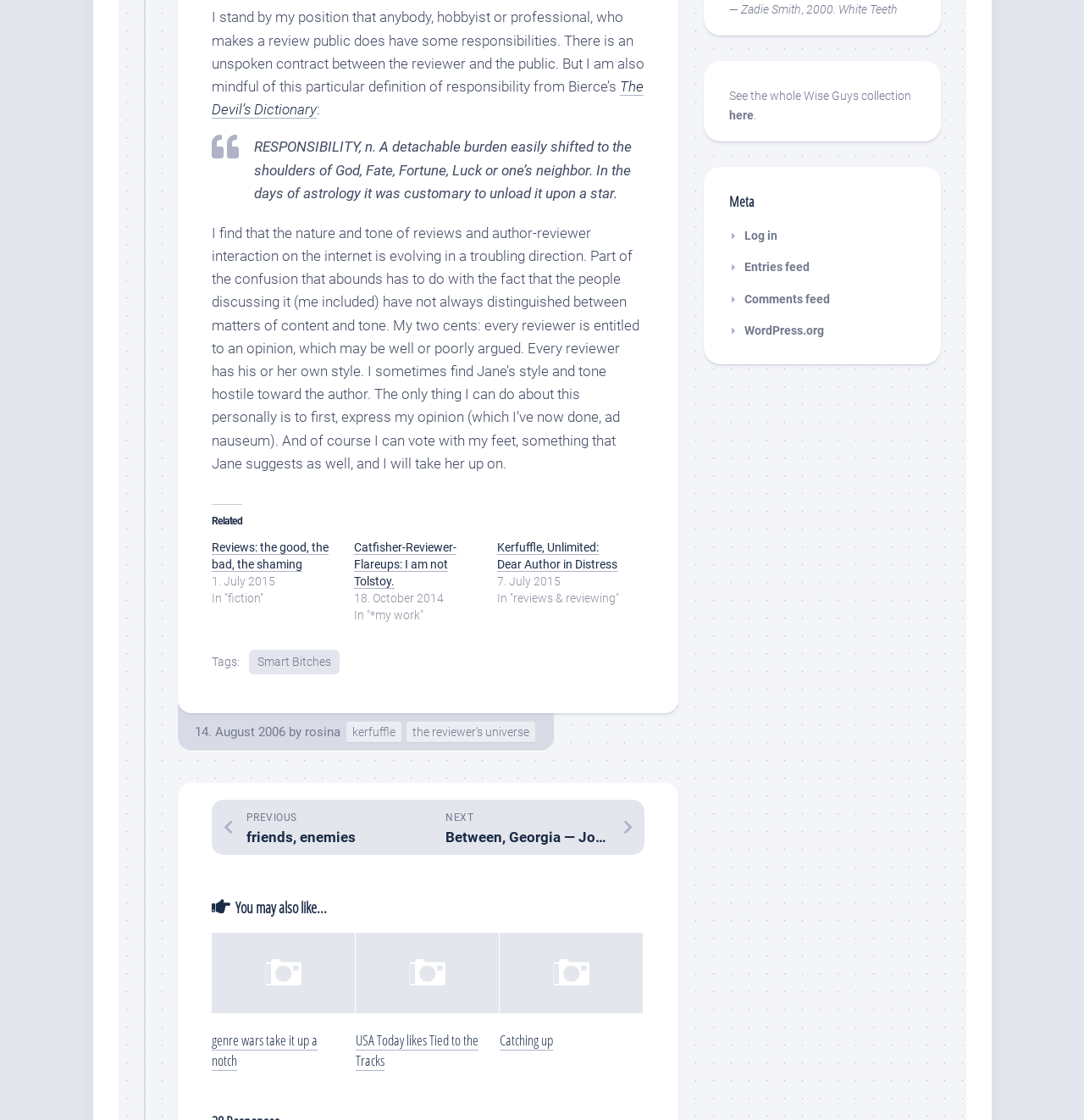Based on the element description: "Comments feed", identify the UI element and provide its bounding box coordinates. Use four float numbers between 0 and 1, [left, top, right, bottom].

[0.672, 0.278, 0.765, 0.29]